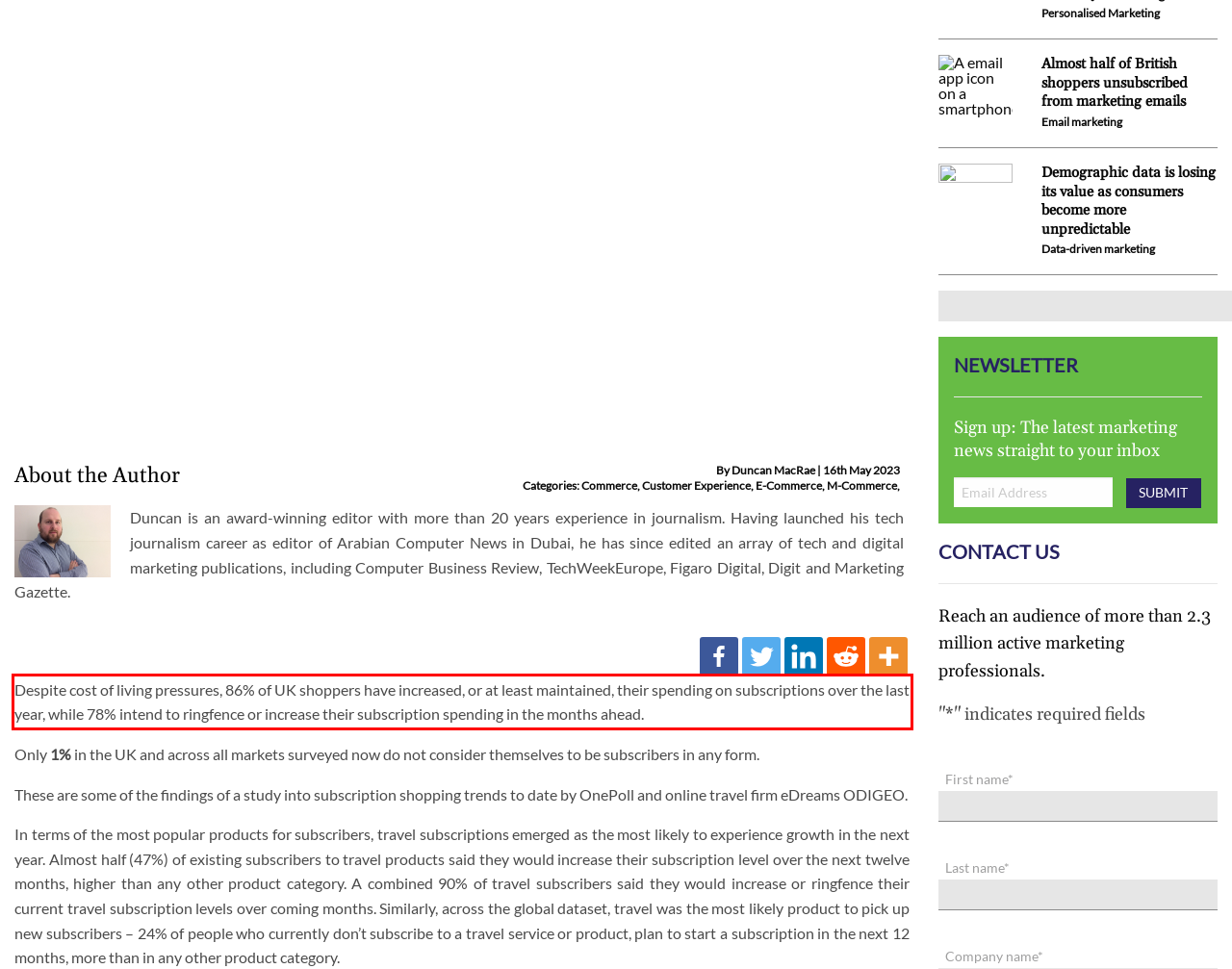Using the provided screenshot of a webpage, recognize the text inside the red rectangle bounding box by performing OCR.

Despite cost of living pressures, 86% of UK shoppers have increased, or at least maintained, their spending on subscriptions over the last year, while 78% intend to ringfence or increase their subscription spending in the months ahead.